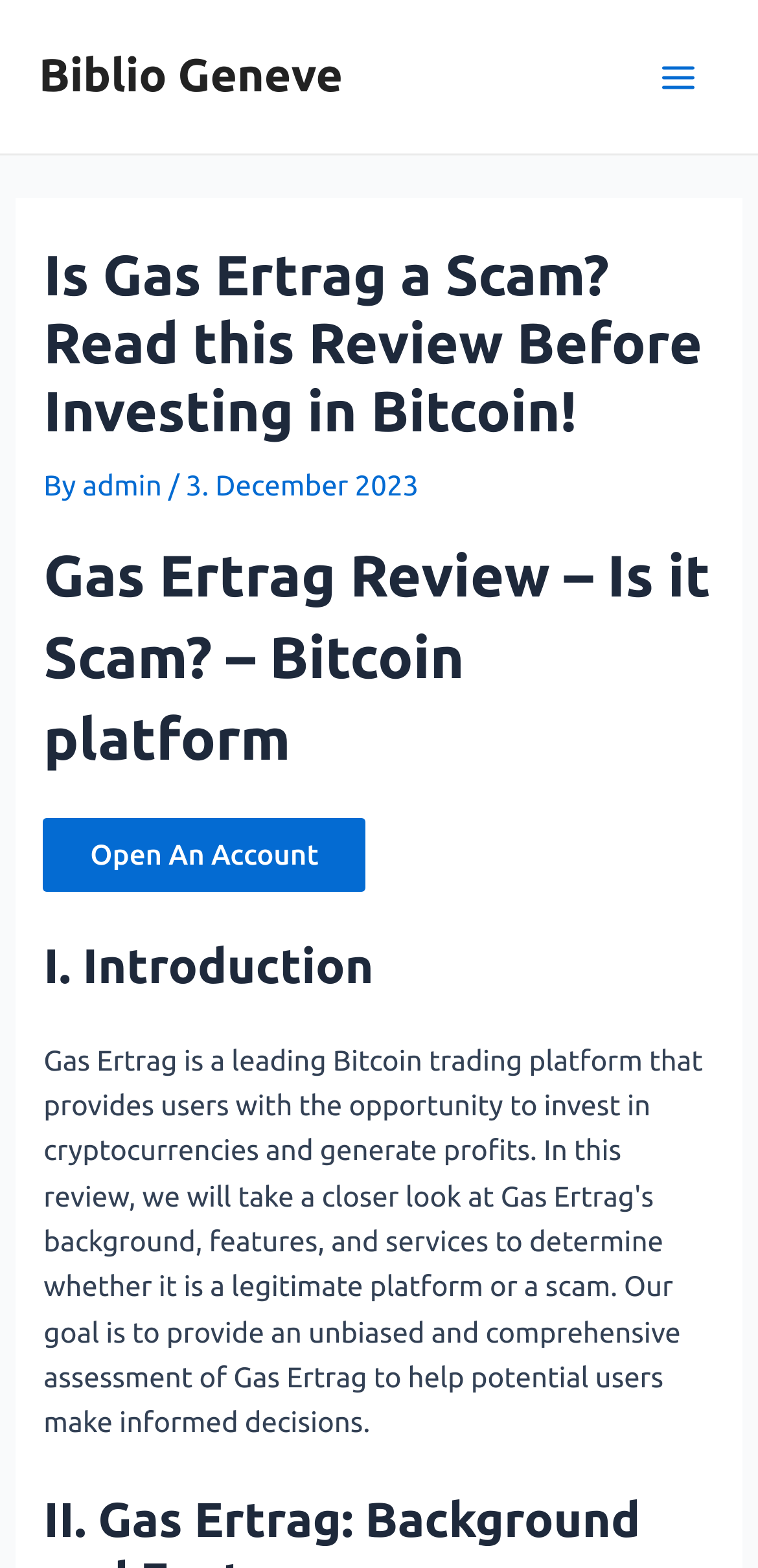By analyzing the image, answer the following question with a detailed response: What is the date of the article?

I found the date of the article by looking at the static text element that says '3. December 2023' which is located below the author's name.